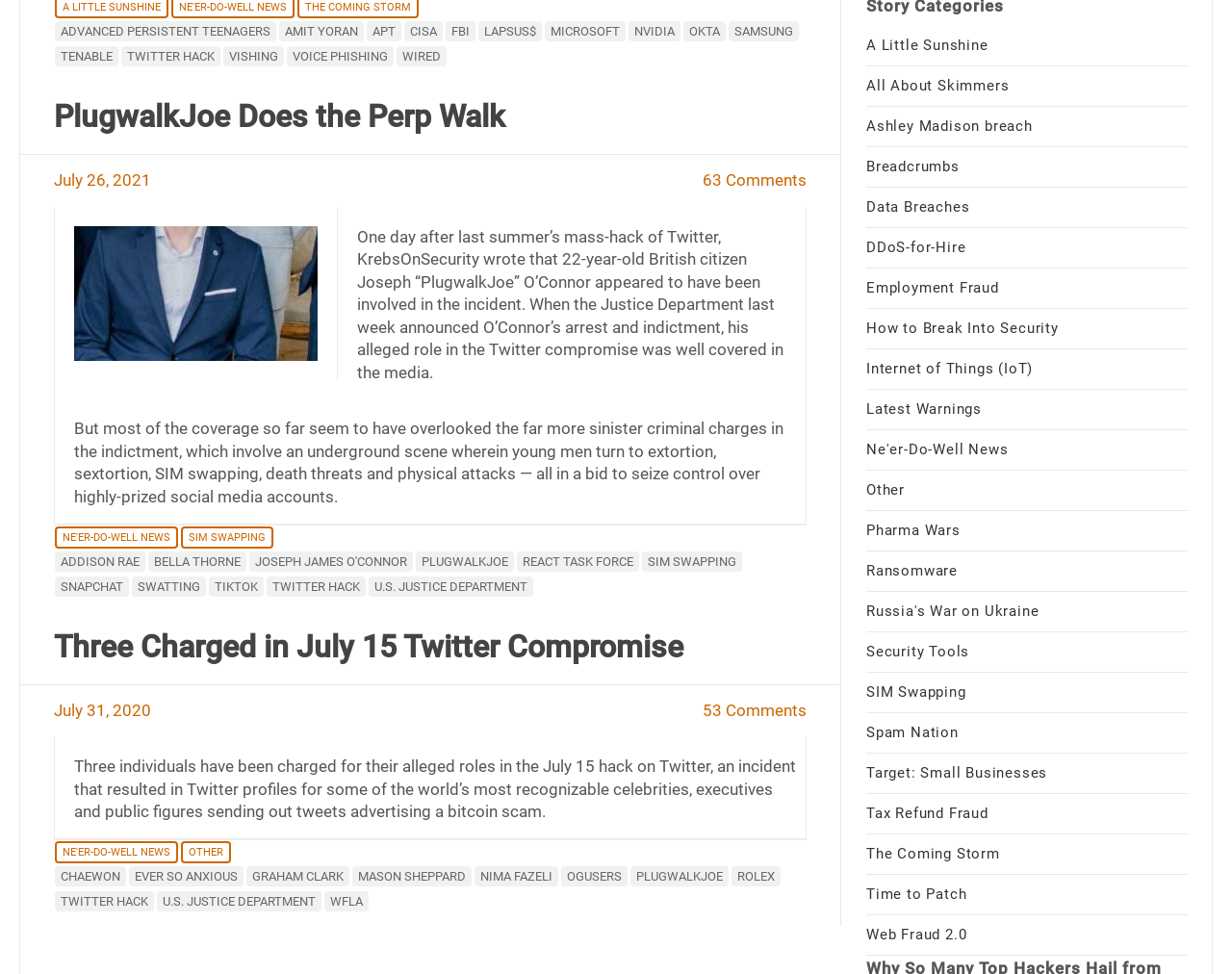What is the name of the person mentioned in the first article?
Please respond to the question with as much detail as possible.

I looked at the StaticText element with ID 292, which is a child of the first article element, and it contains the text 'Joseph “PlugwalkJoe” O’Connor', so the name of the person mentioned in the first article is Joseph O'Connor.